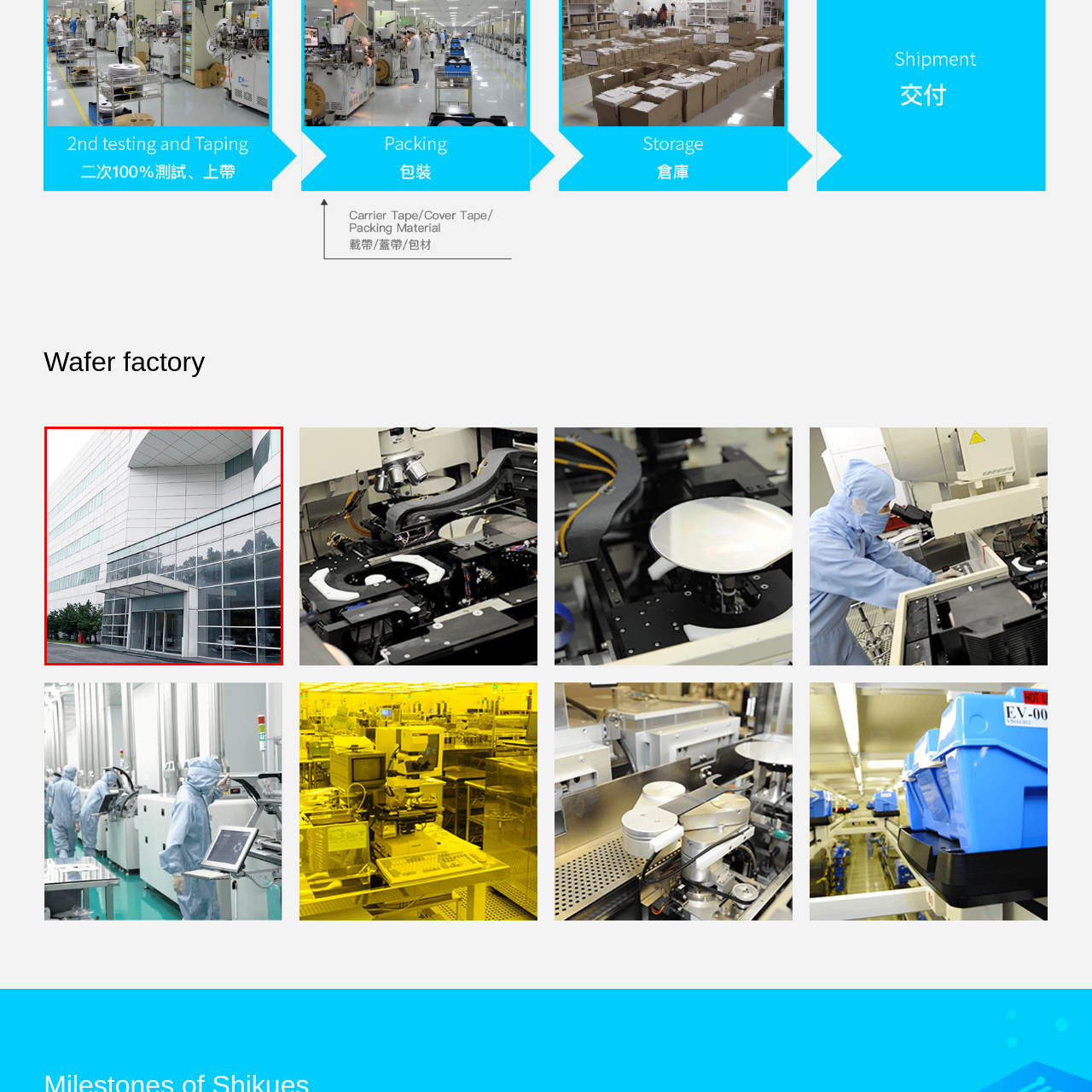Identify the subject within the red bounding box and respond to the following question in a single word or phrase:
What is the purpose of the large windows?

To allow natural light